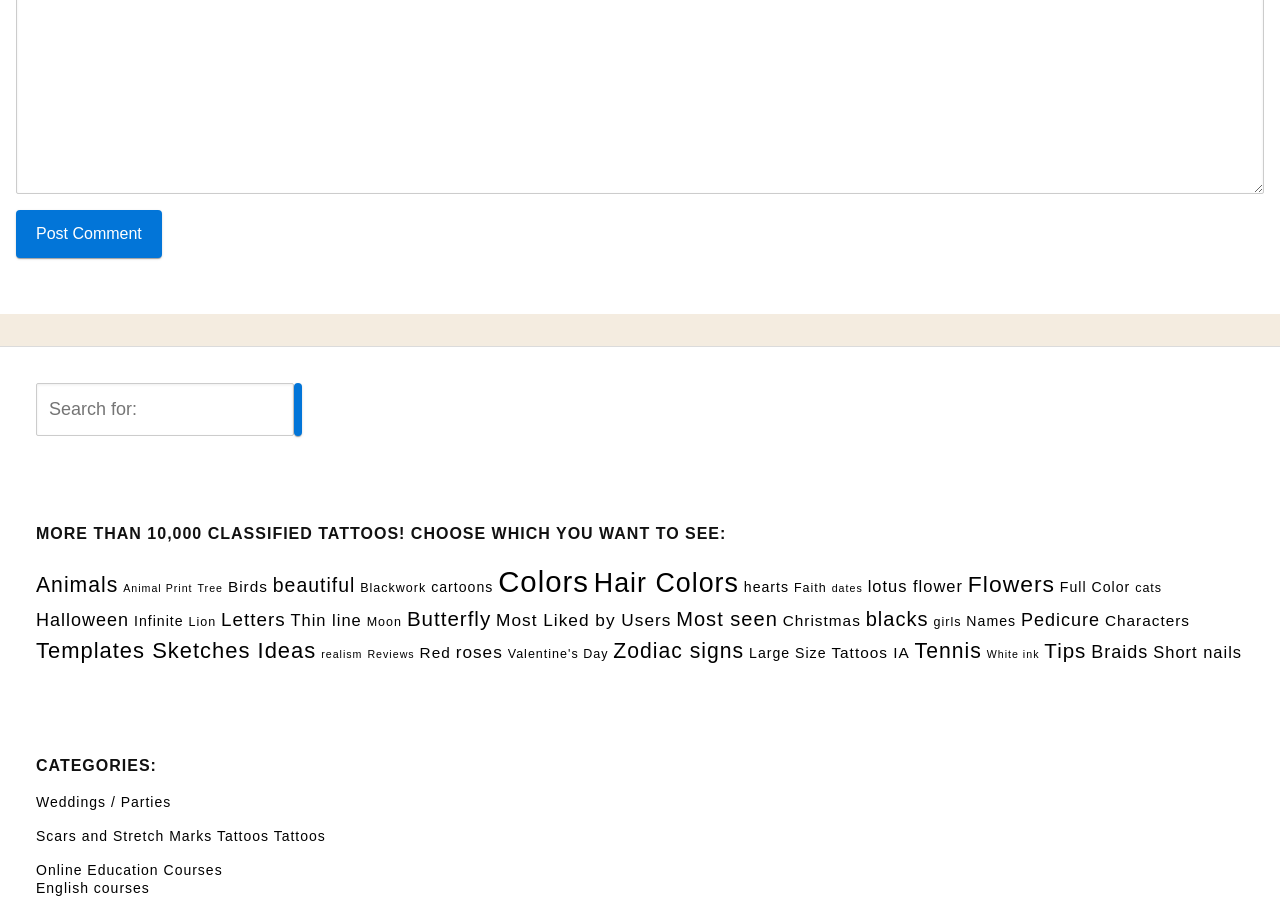Locate the bounding box coordinates of the element that should be clicked to fulfill the instruction: "Check the 'Customer Satisfaction Survey'".

None